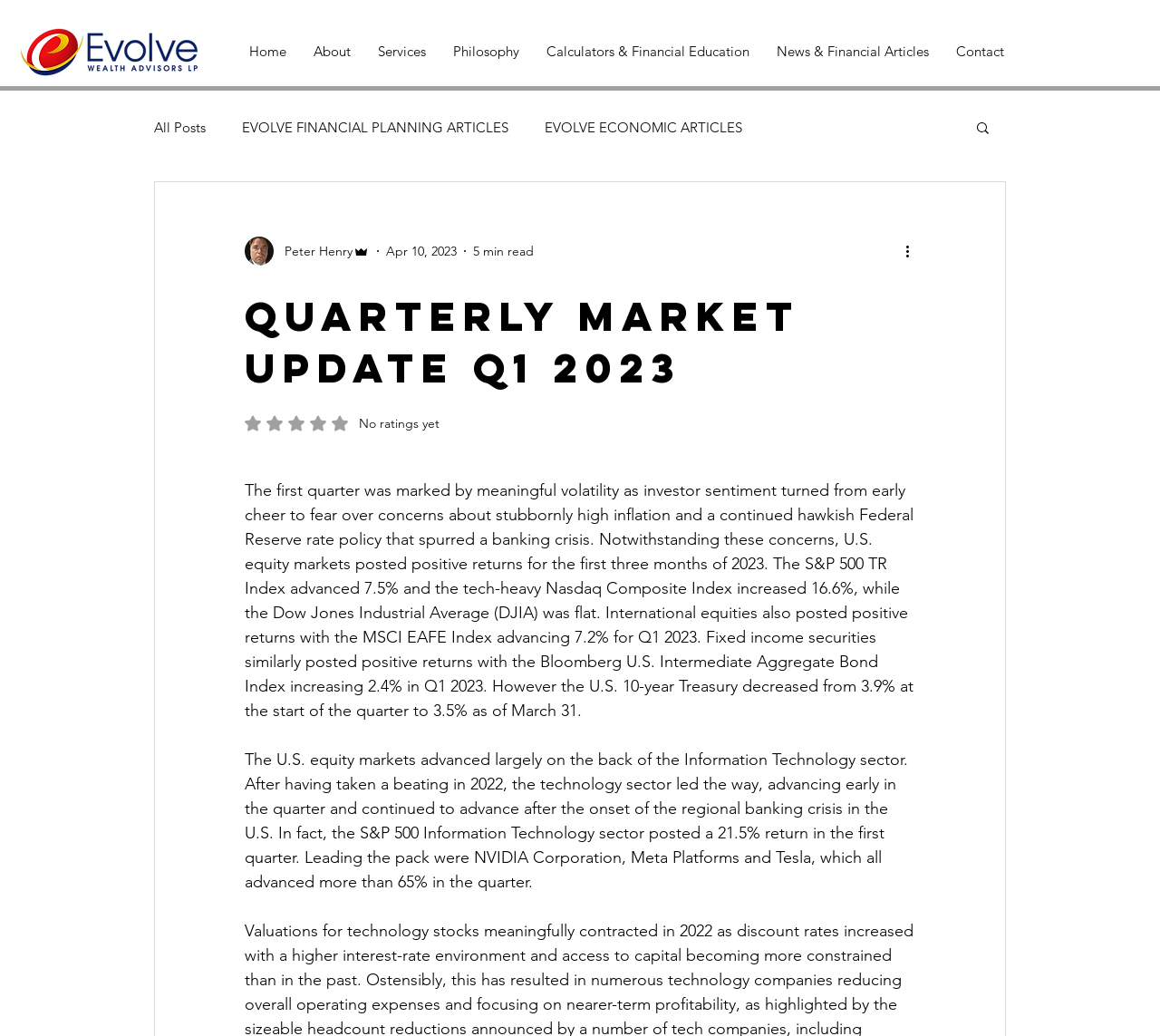How many navigation menus are there?
Respond with a short answer, either a single word or a phrase, based on the image.

2